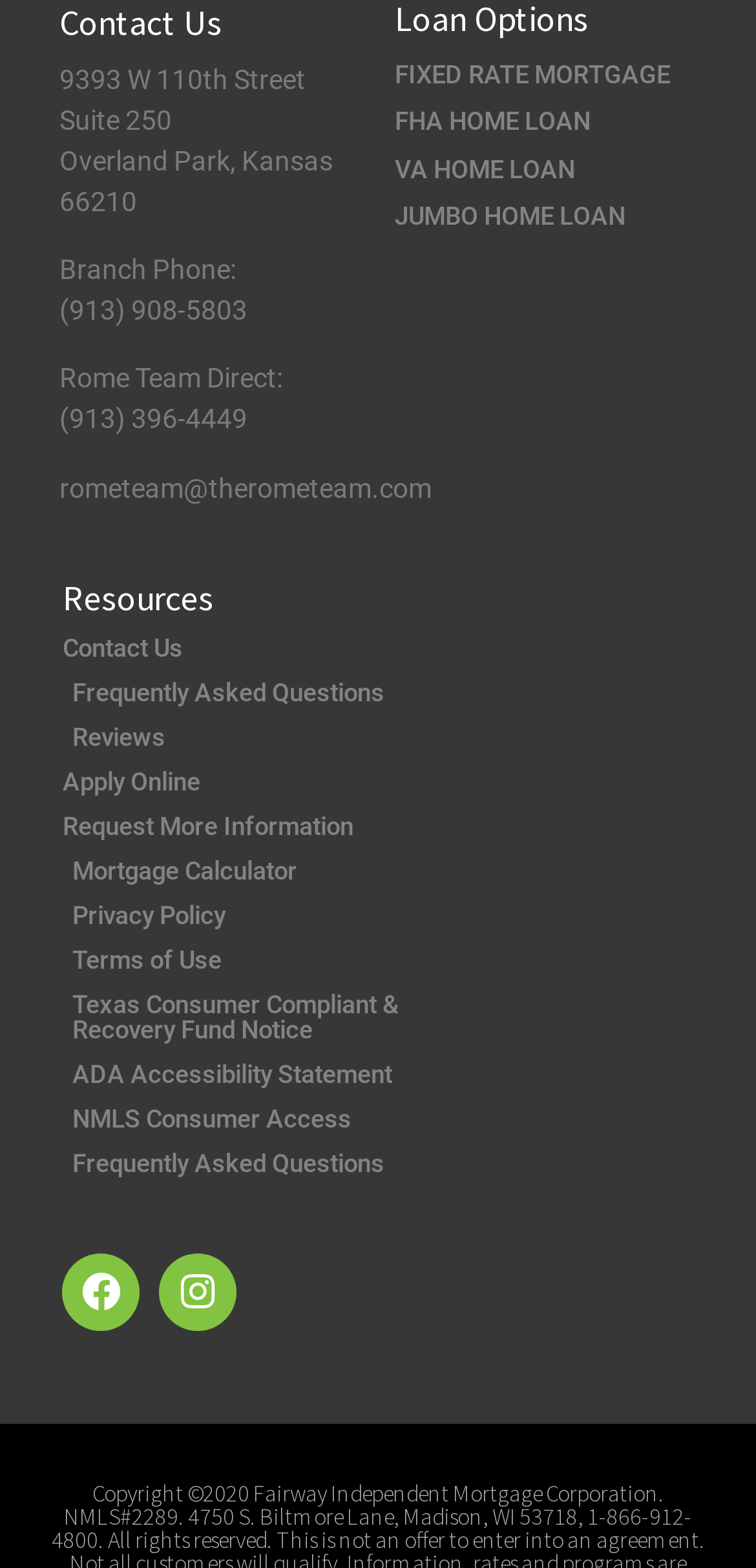Bounding box coordinates should be in the format (top-left x, top-left y, bottom-right x, bottom-right y) and all values should be floating point numbers between 0 and 1. Determine the bounding box coordinate for the UI element described as: Privacy Policy

[0.083, 0.576, 0.648, 0.592]